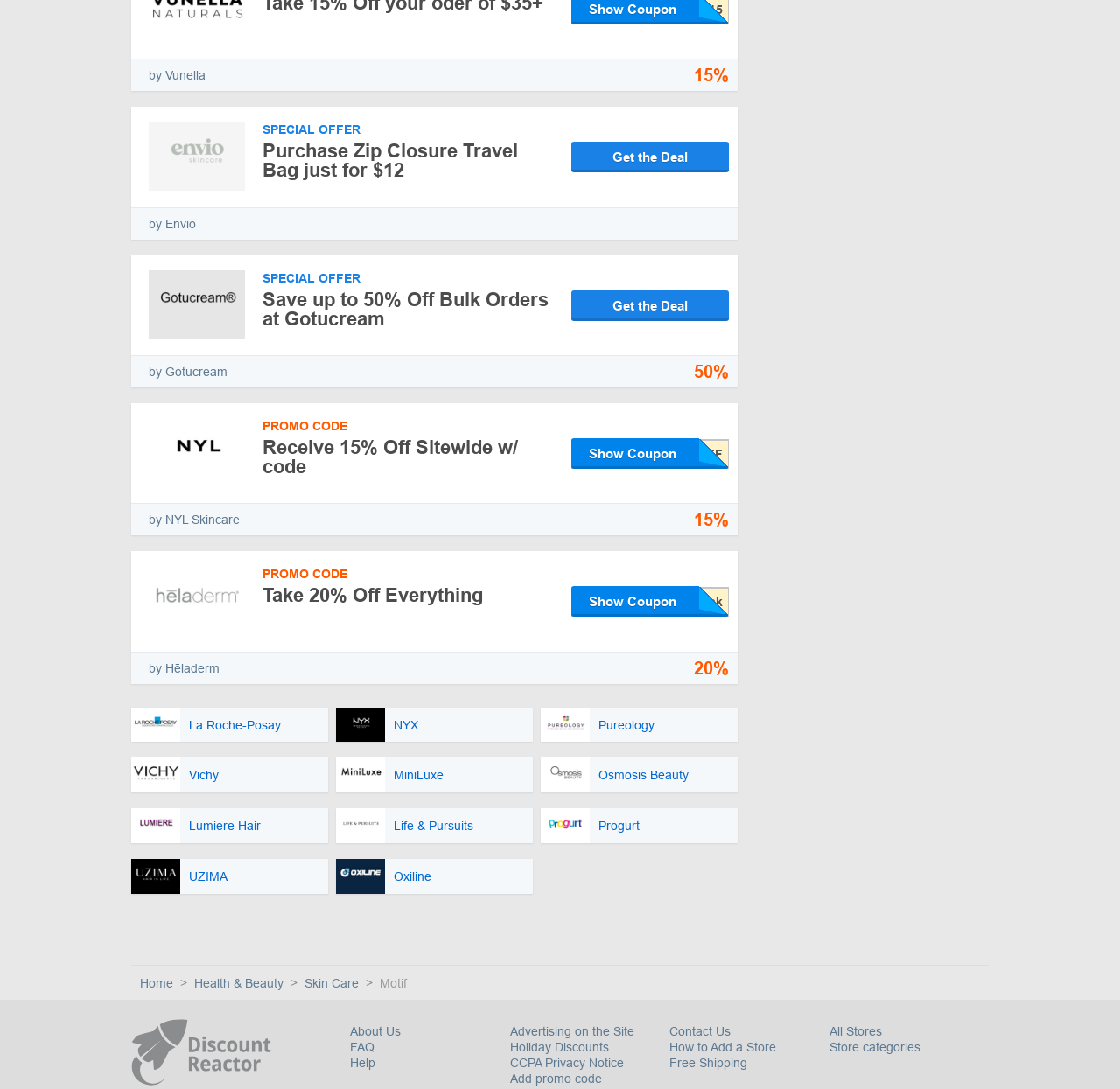What is the discount percentage for Envio?
Give a comprehensive and detailed explanation for the question.

I found the discount percentage for Envio by looking at the promo code section, where it says 'SPECIAL OFFER' and '15%' next to the 'Get the Deal' button.